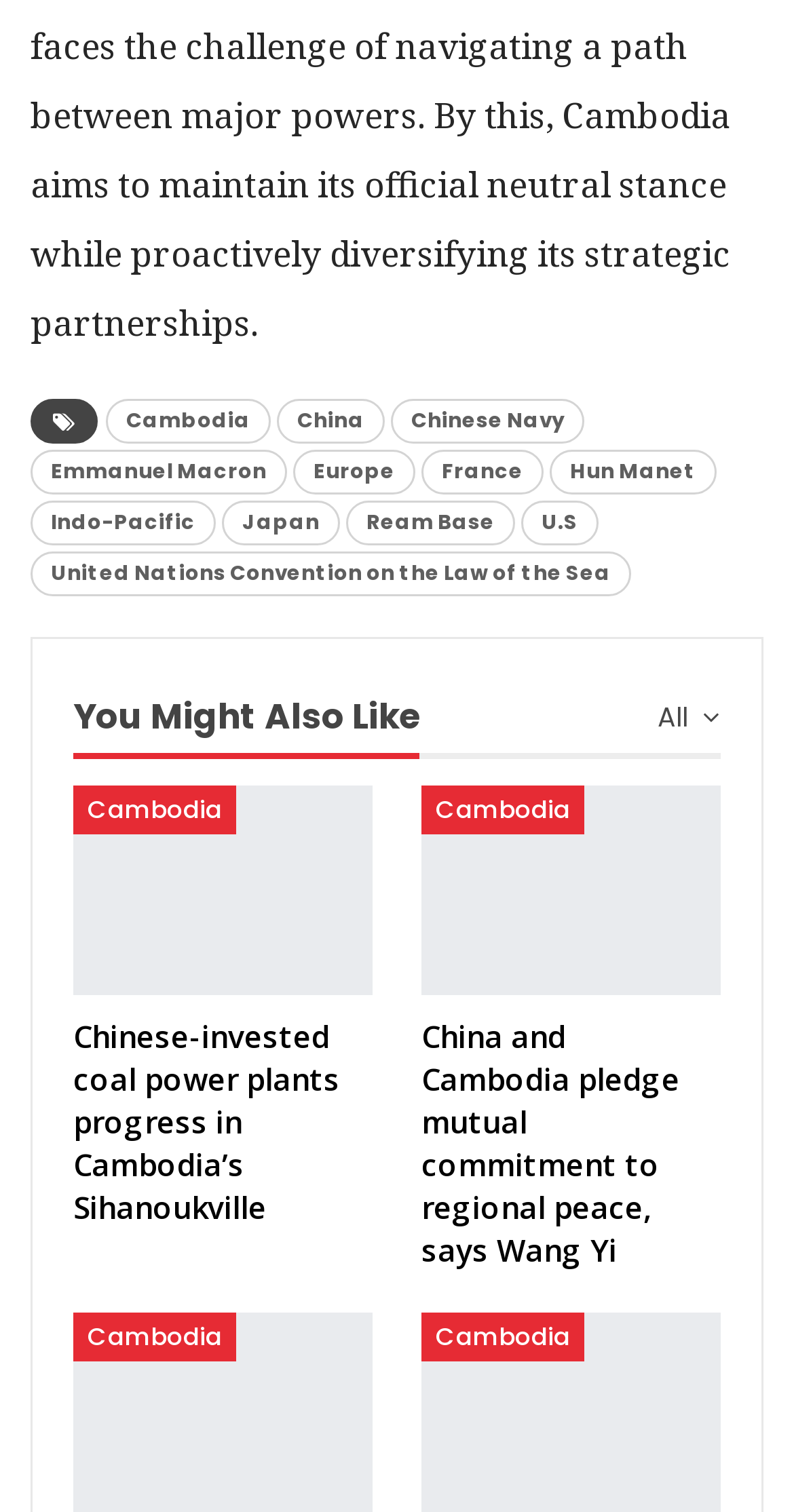Using the element description: "You might also like", determine the bounding box coordinates for the specified UI element. The coordinates should be four float numbers between 0 and 1, [left, top, right, bottom].

[0.092, 0.459, 0.528, 0.488]